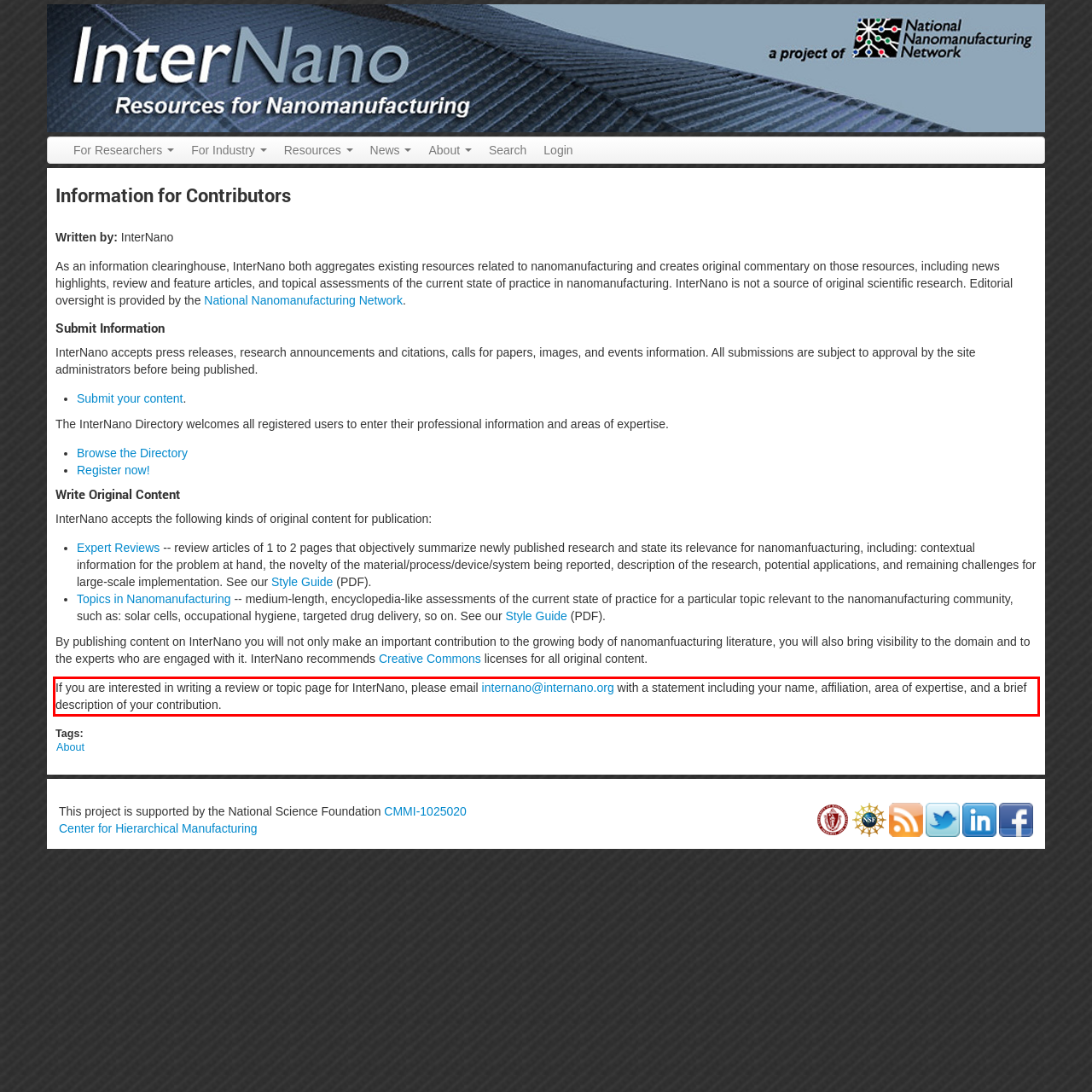Please recognize and transcribe the text located inside the red bounding box in the webpage image.

If you are interested in writing a review or topic page for InterNano, please email internano@internano.org with a statement including your name, affiliation, area of expertise, and a brief description of your contribution.